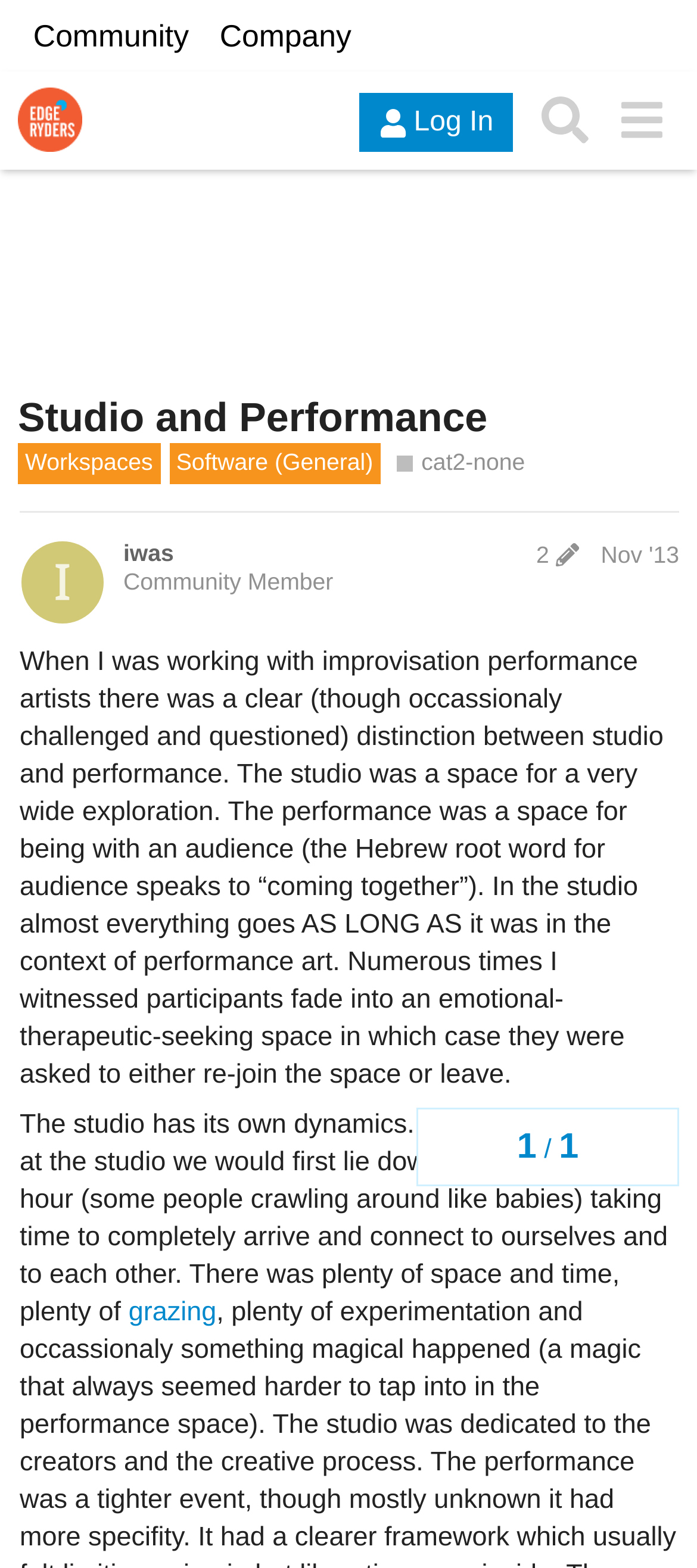How many workspaces are mentioned?
Please ensure your answer to the question is detailed and covers all necessary aspects.

The two workspaces mentioned are 'Workspaces' and 'Software (General)', which can be found in the middle section of the webpage, under the 'Studio and Performance' heading.